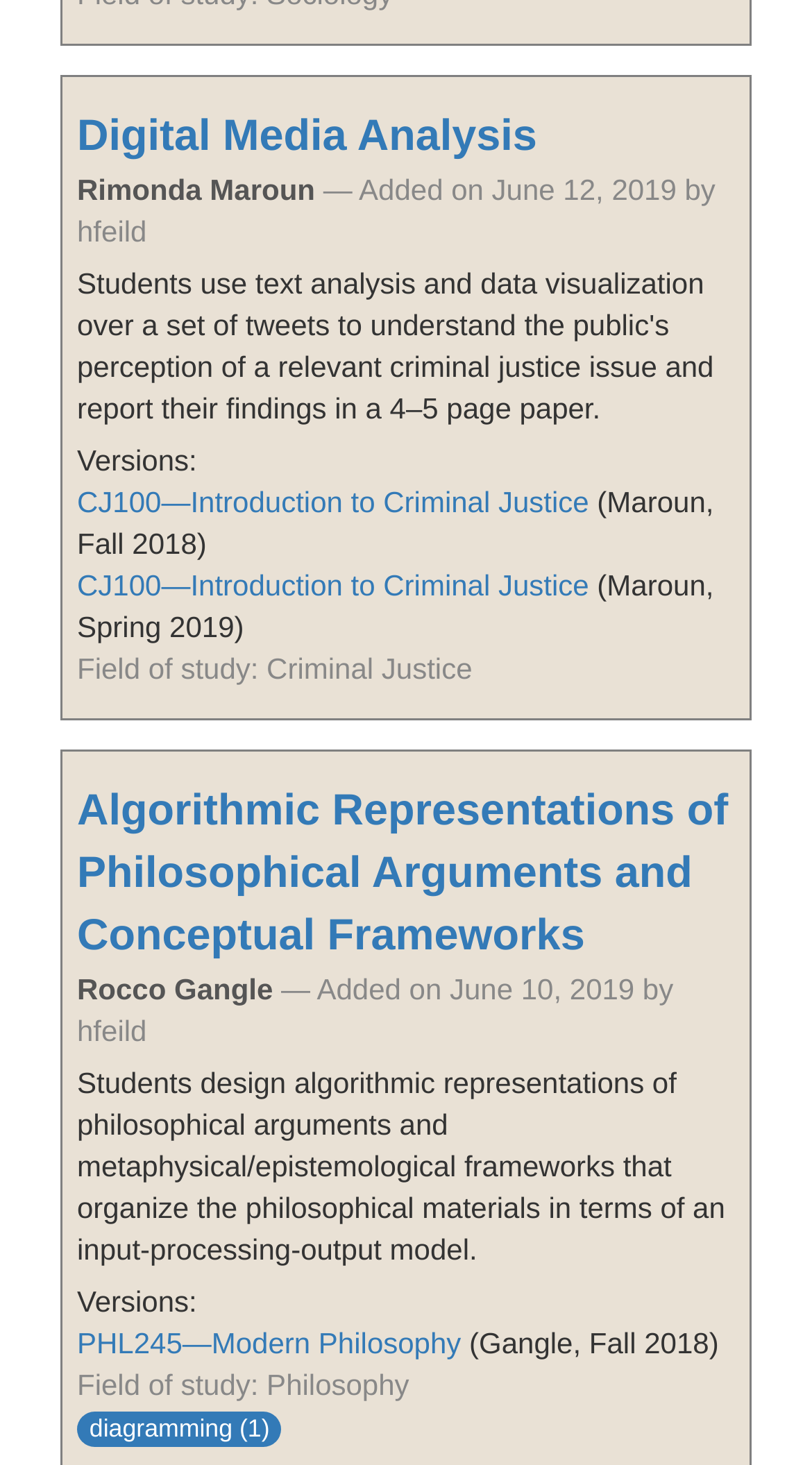Could you please study the image and provide a detailed answer to the question:
What is the field of study of CJ100?

I found the link 'CJ100—Introduction to Criminal Justice' and then looked for the field of study associated with it, which is 'Criminal Justice' mentioned in the text 'Field of study: Criminal Justice'.